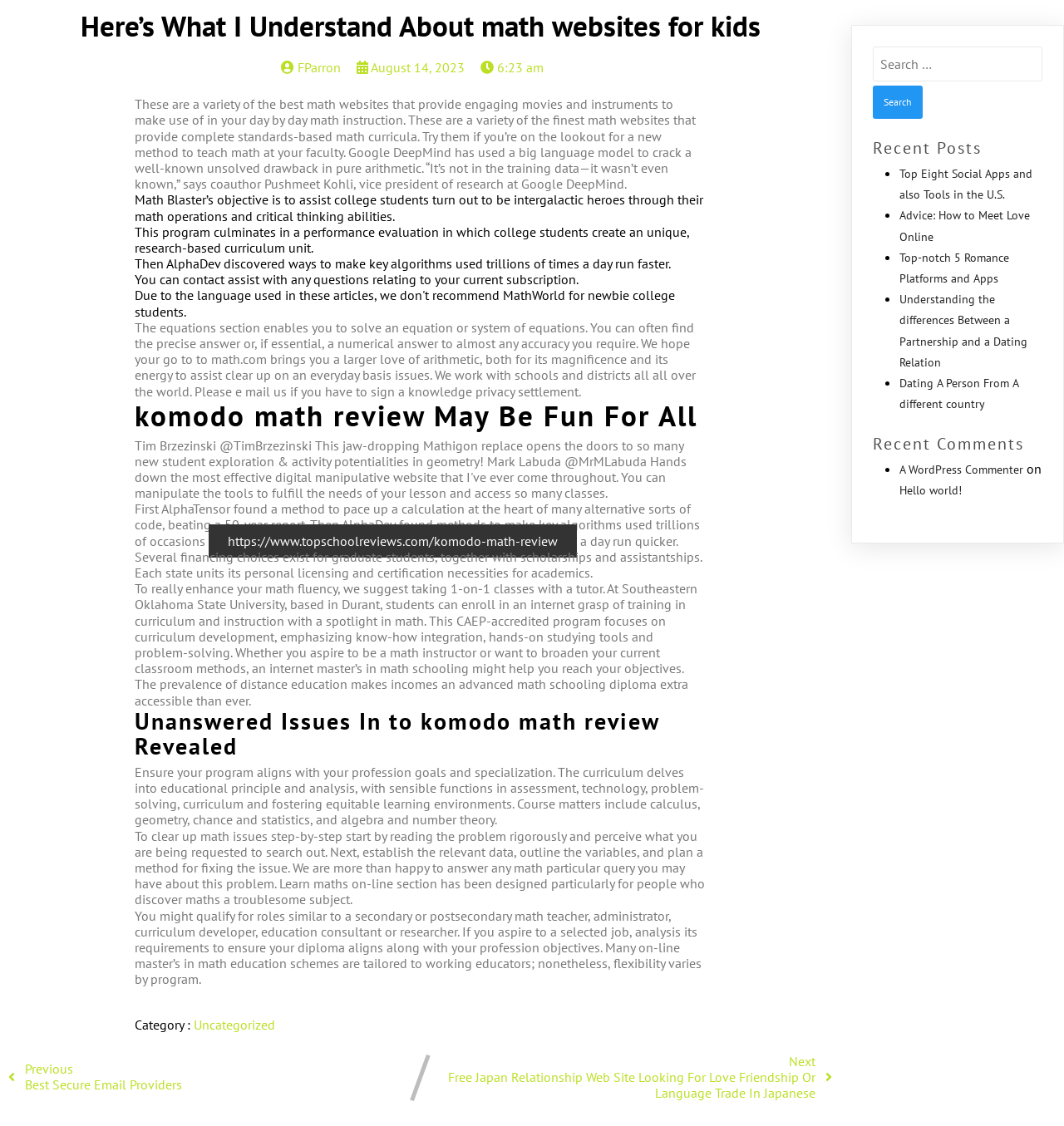Please identify the bounding box coordinates of the element on the webpage that should be clicked to follow this instruction: "Click on the 'Uncategorized' category". The bounding box coordinates should be given as four float numbers between 0 and 1, formatted as [left, top, right, bottom].

[0.182, 0.902, 0.258, 0.917]